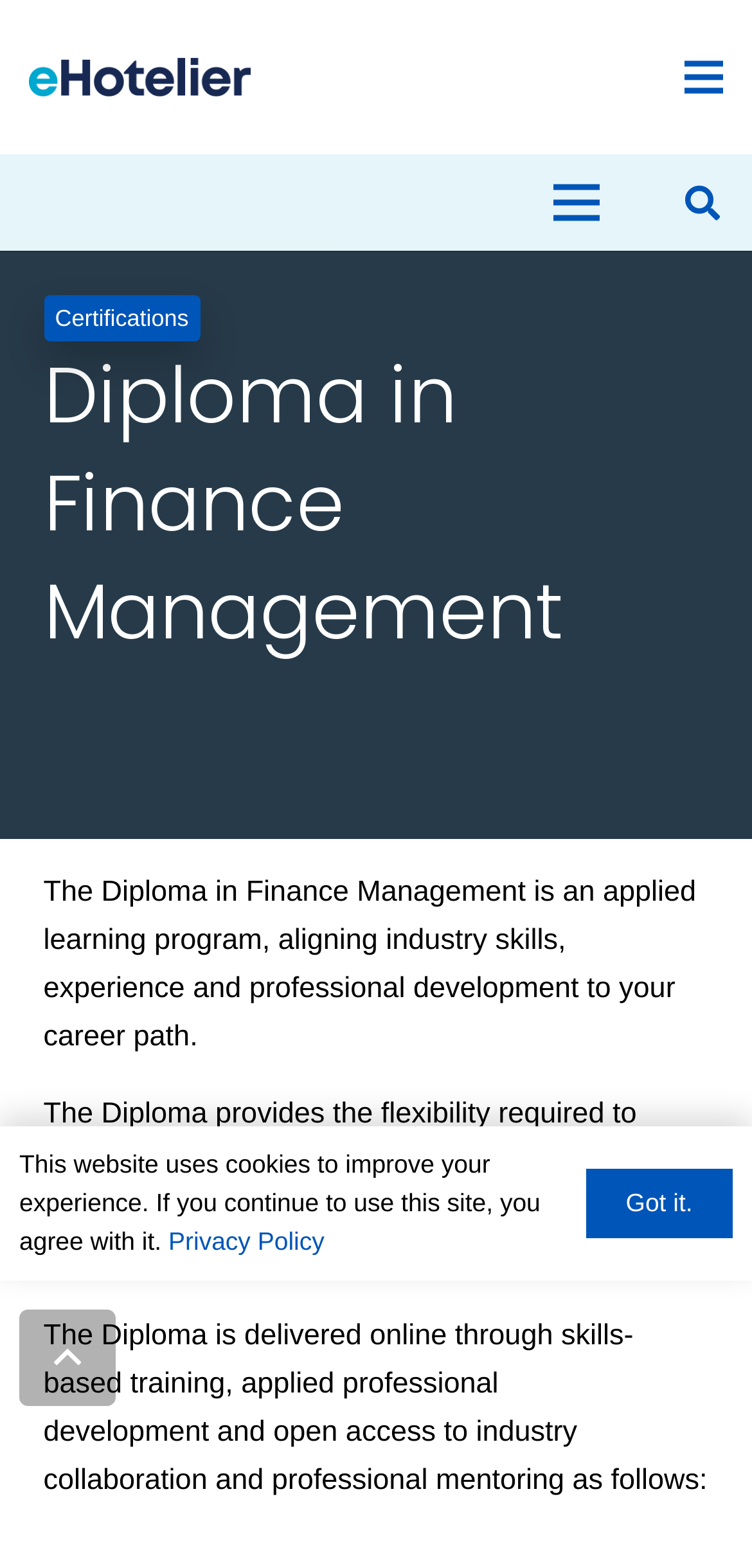Provide the bounding box coordinates of the area you need to click to execute the following instruction: "go to menu".

[0.552, 0.018, 0.665, 0.08]